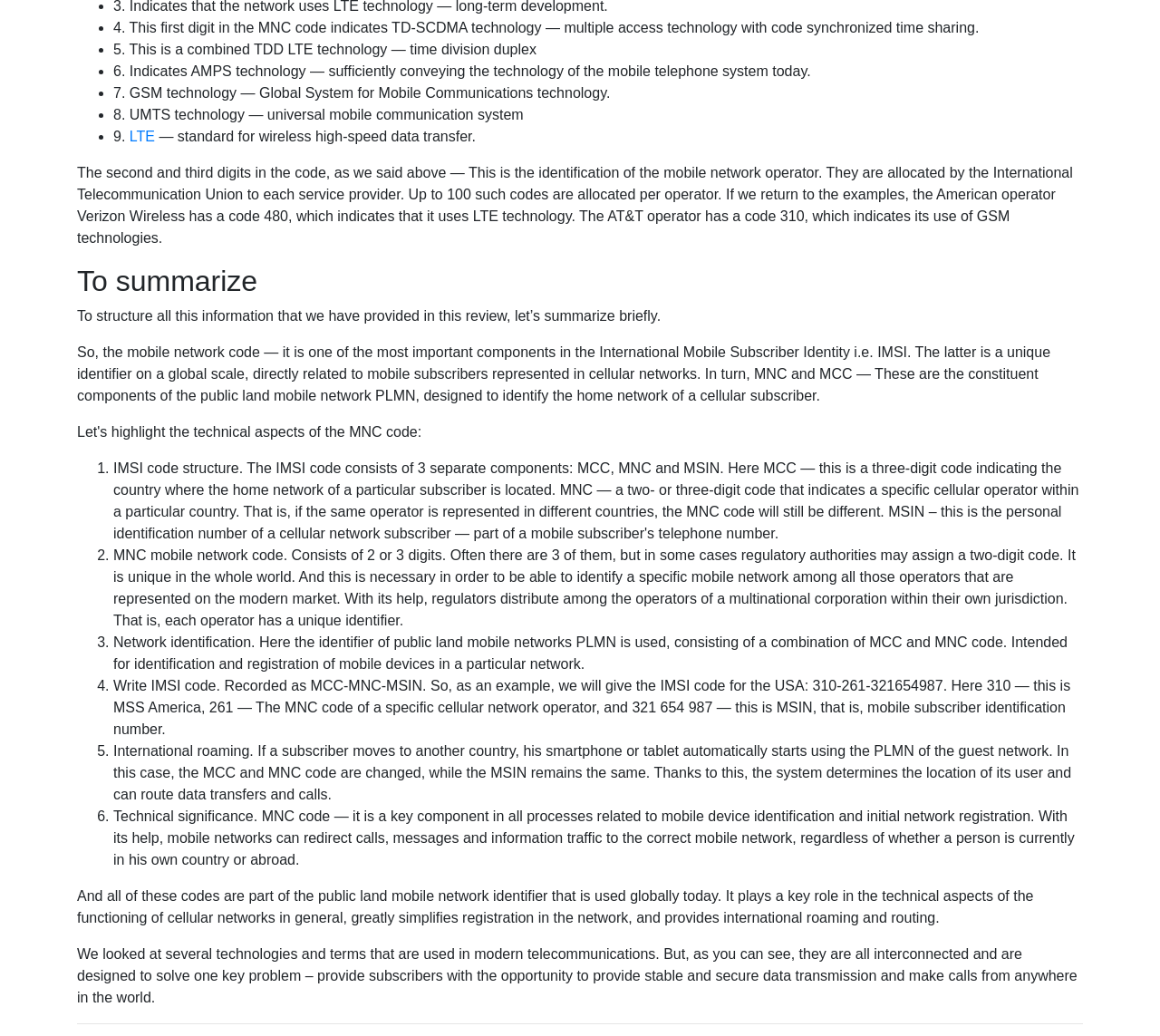What is the function of MCC and MNC code in international roaming? Based on the screenshot, please respond with a single word or phrase.

Change MCC and MNC